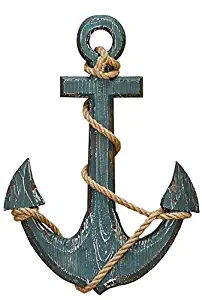What is wrapped around the anchor?
Look at the screenshot and provide an in-depth answer.

According to the caption, a natural rope is wrapped around the anchor, adding to its maritime aesthetic and enhancing its decorative charm. This detail suggests that the anchor is designed to resemble a real nautical anchor.